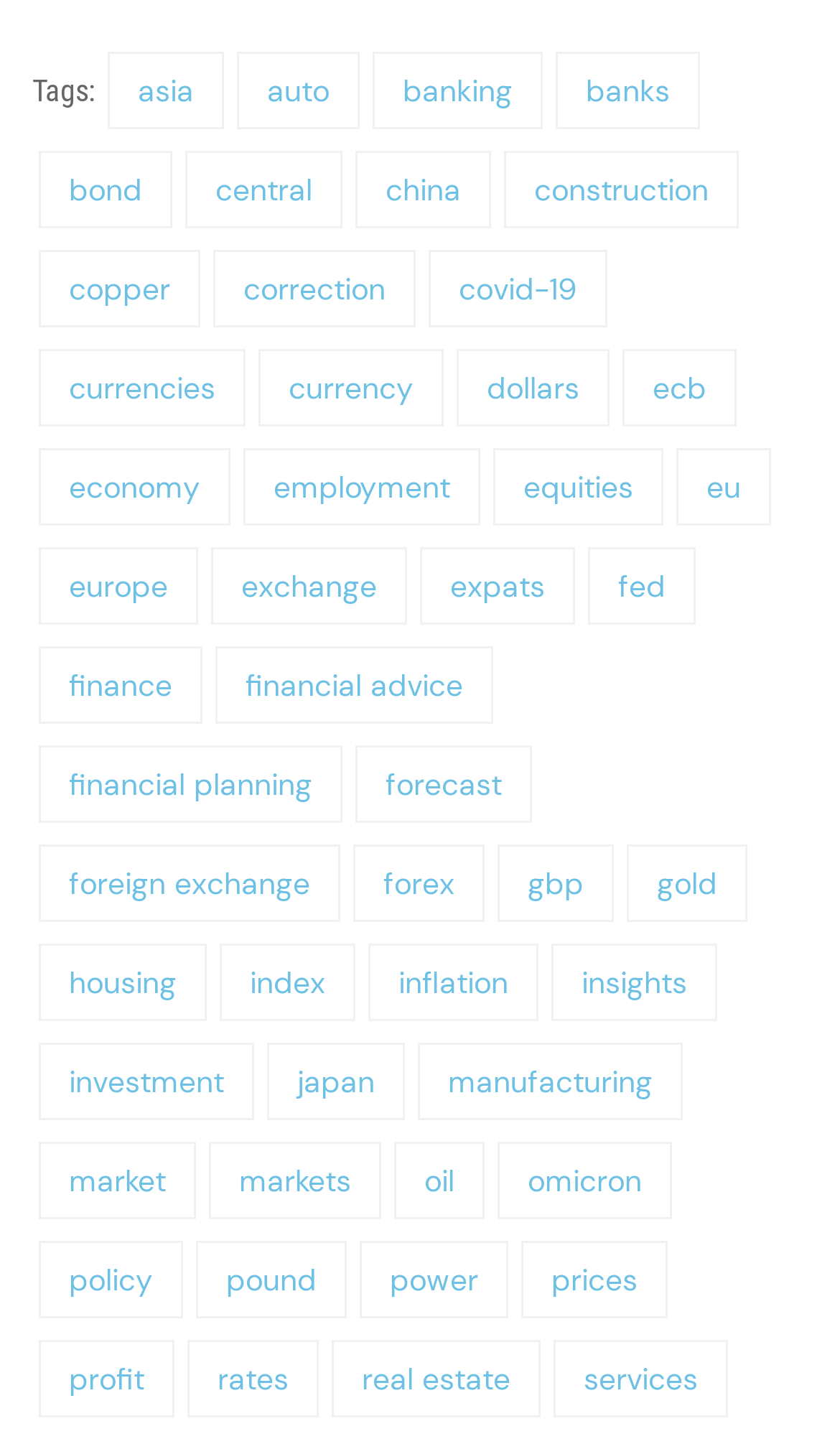Identify the bounding box coordinates for the region of the element that should be clicked to carry out the instruction: "Learn about 'investment'". The bounding box coordinates should be four float numbers between 0 and 1, i.e., [left, top, right, bottom].

[0.046, 0.724, 0.303, 0.778]